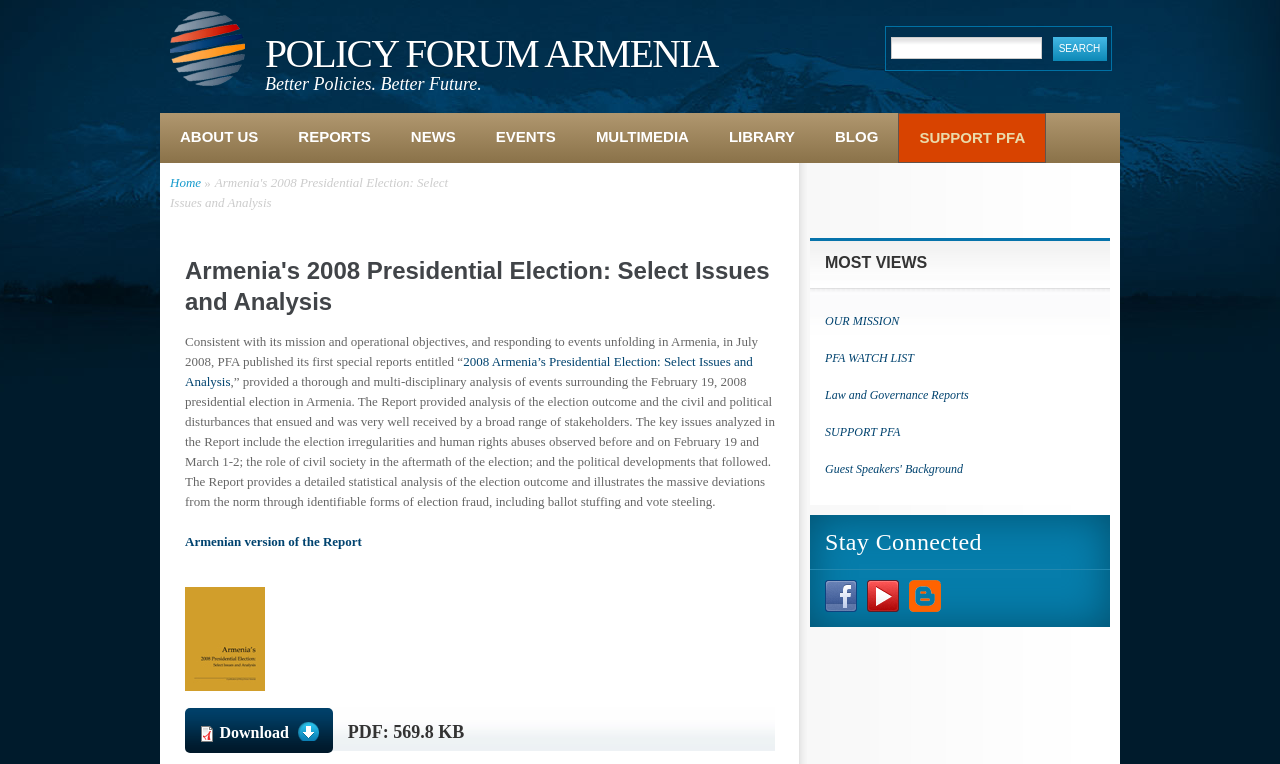Can you identify and provide the main heading of the webpage?

POLICY FORUM ARMENIA